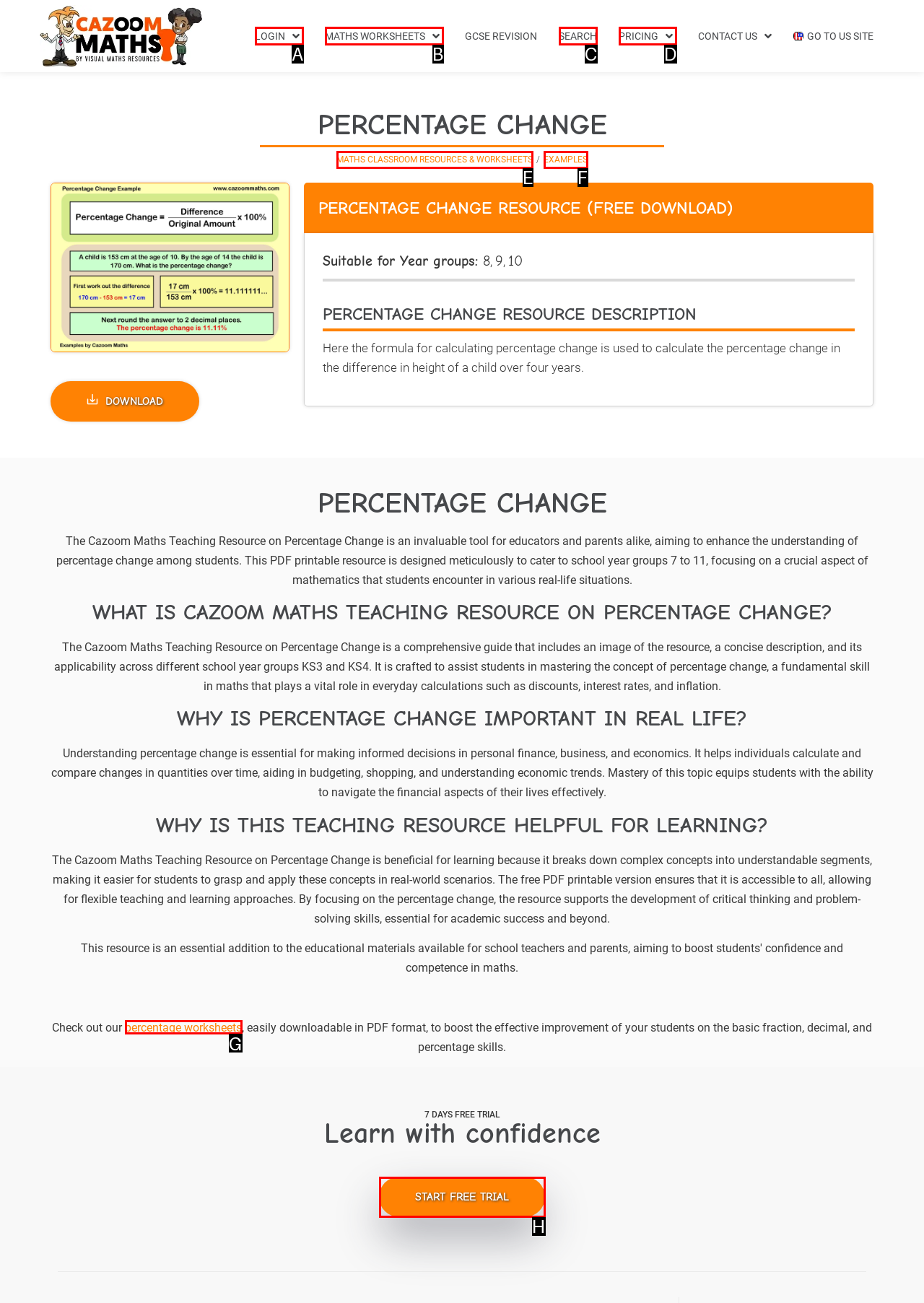From the provided choices, determine which option matches the description: Maths Classroom Resources & Worksheets. Respond with the letter of the correct choice directly.

E